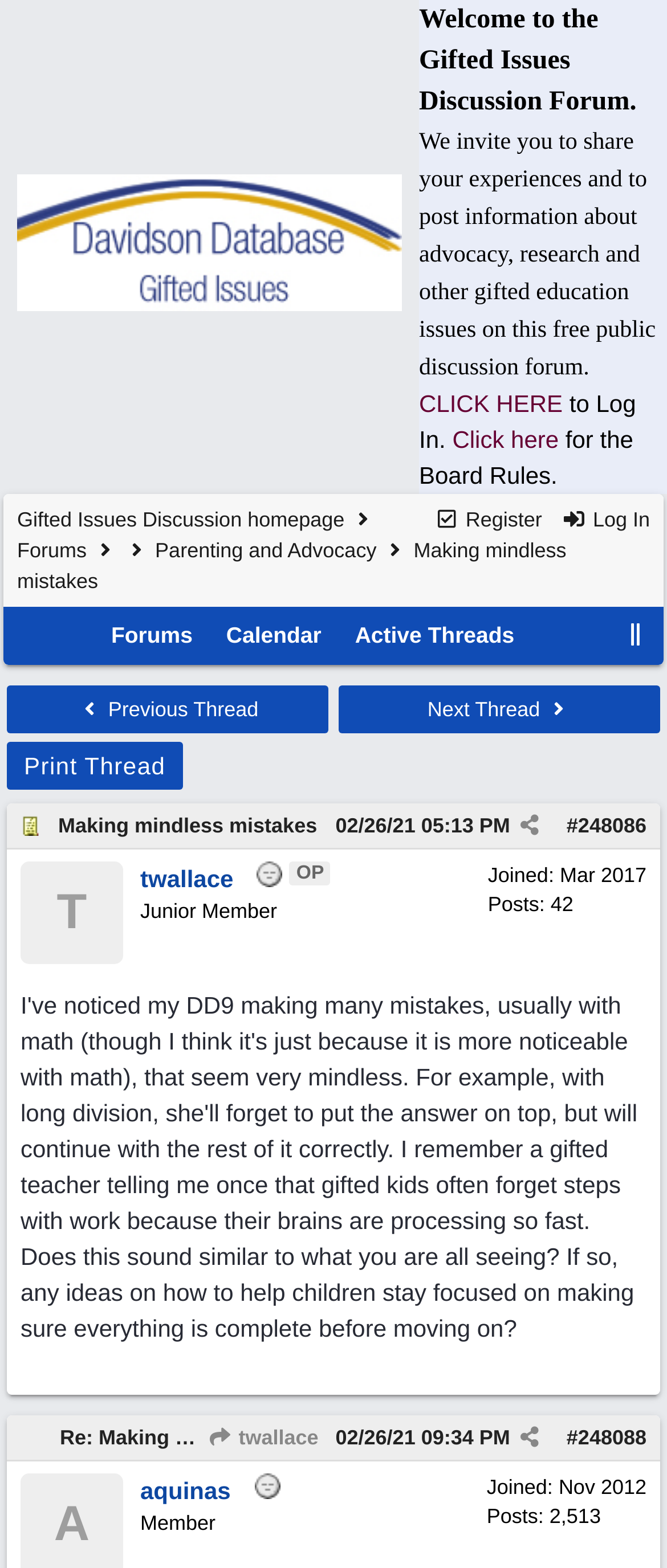Using the webpage screenshot, find the UI element described by Making mindless mistakes. Provide the bounding box coordinates in the format (top-left x, top-left y, bottom-right x, bottom-right y), ensuring all values are floating point numbers between 0 and 1.

[0.087, 0.519, 0.475, 0.534]